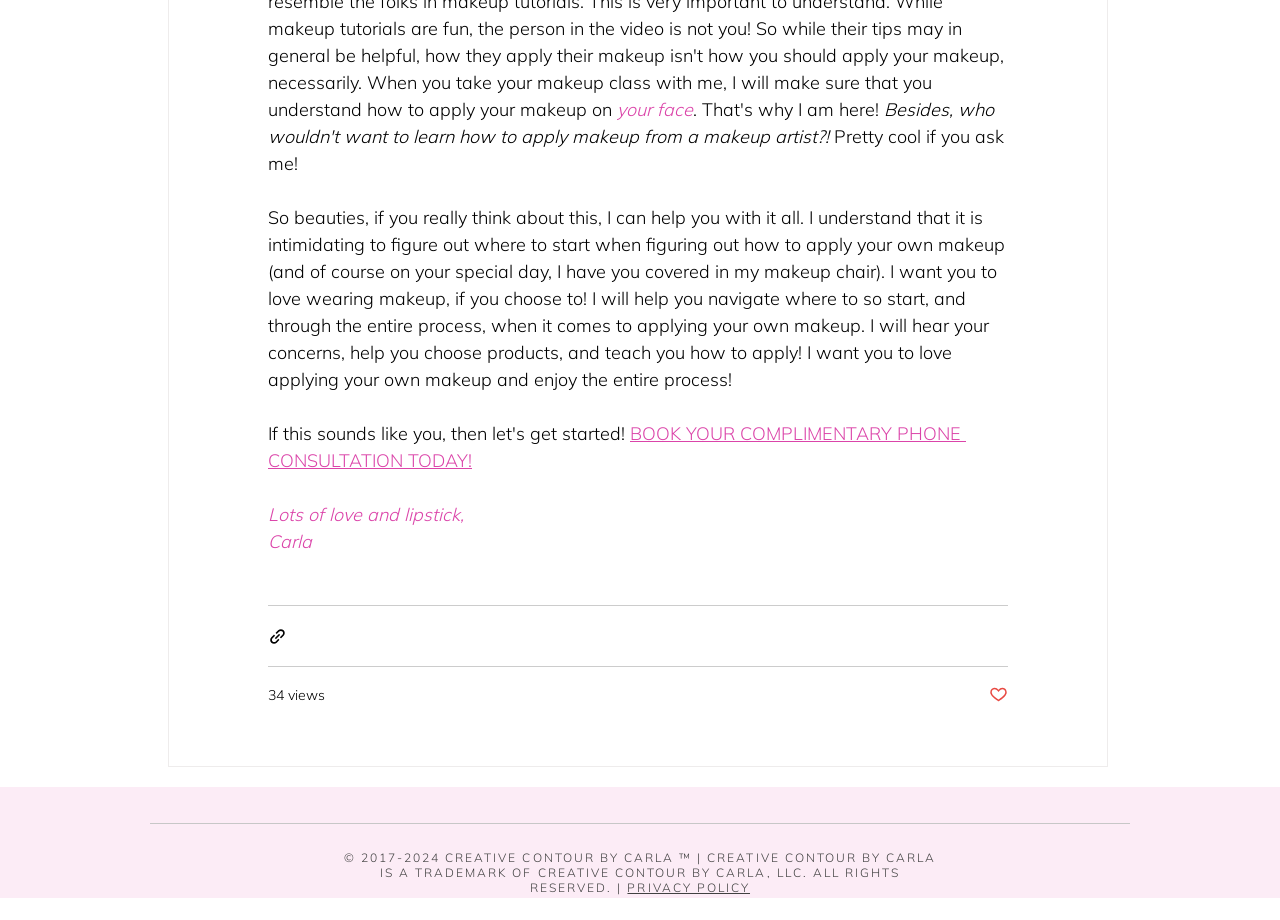What can be booked through the link?
Give a single word or phrase as your answer by examining the image.

Complimentary phone consultation